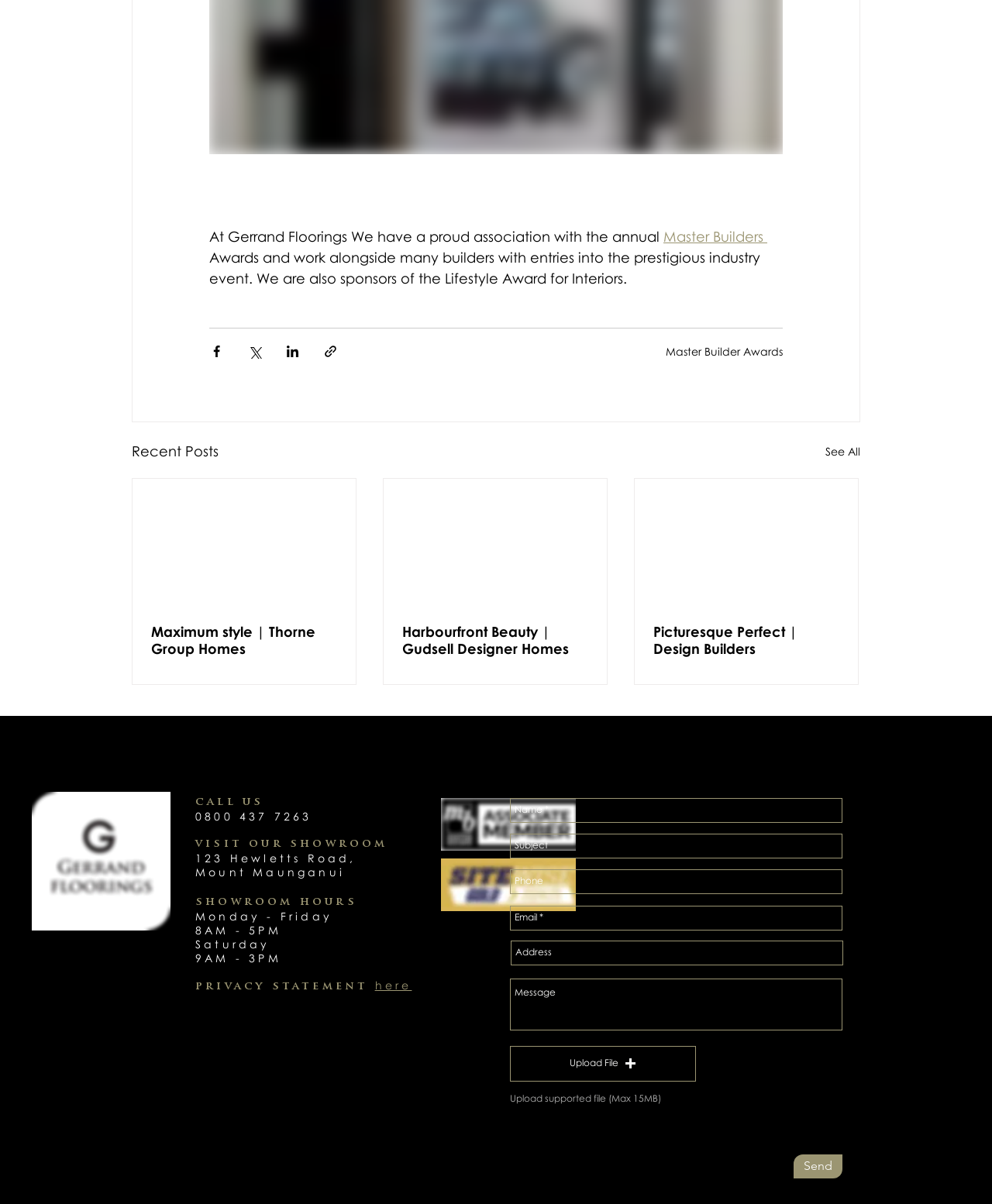Find the UI element described as: "aria-label="gerrand fbook"" and predict its bounding box coordinates. Ensure the coordinates are four float numbers between 0 and 1, [left, top, right, bottom].

[0.952, 0.66, 0.984, 0.687]